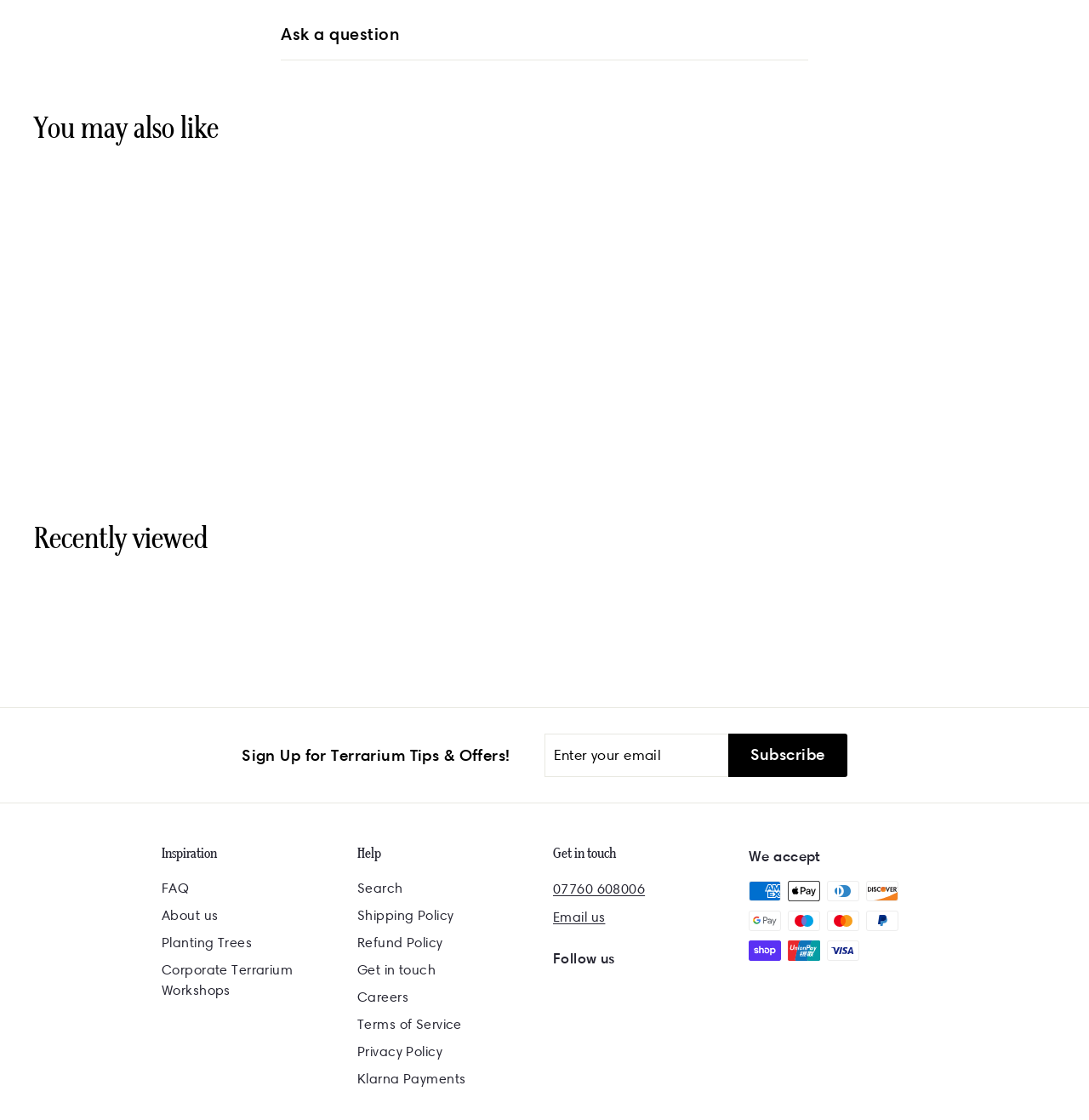Using the provided description FAQ, find the bounding box coordinates for the UI element. Provide the coordinates in (top-left x, top-left y, bottom-right x, bottom-right y) format, ensuring all values are between 0 and 1.

[0.148, 0.781, 0.174, 0.805]